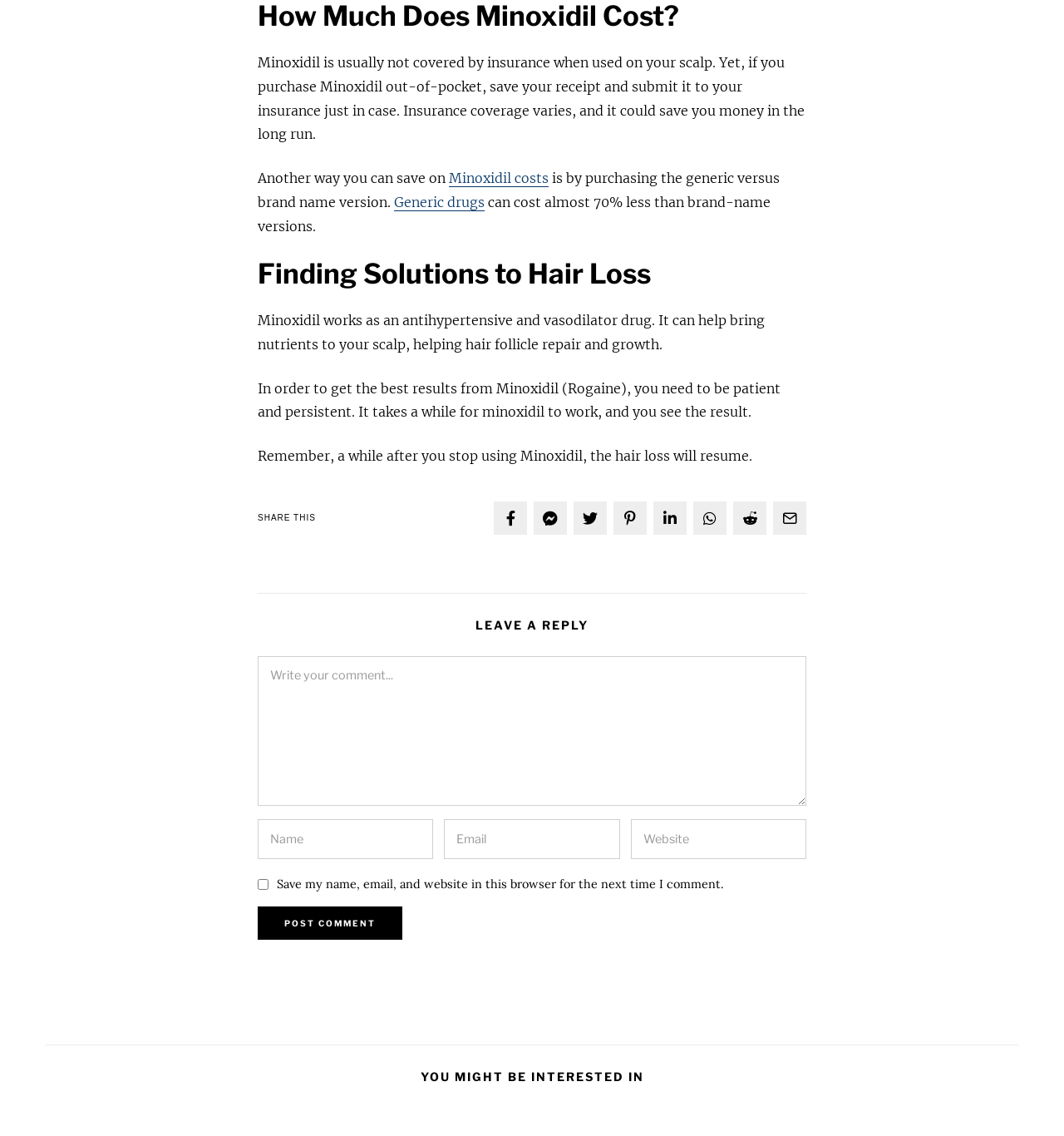Highlight the bounding box coordinates of the element you need to click to perform the following instruction: "Click the SHARE THIS button."

[0.242, 0.452, 0.297, 0.46]